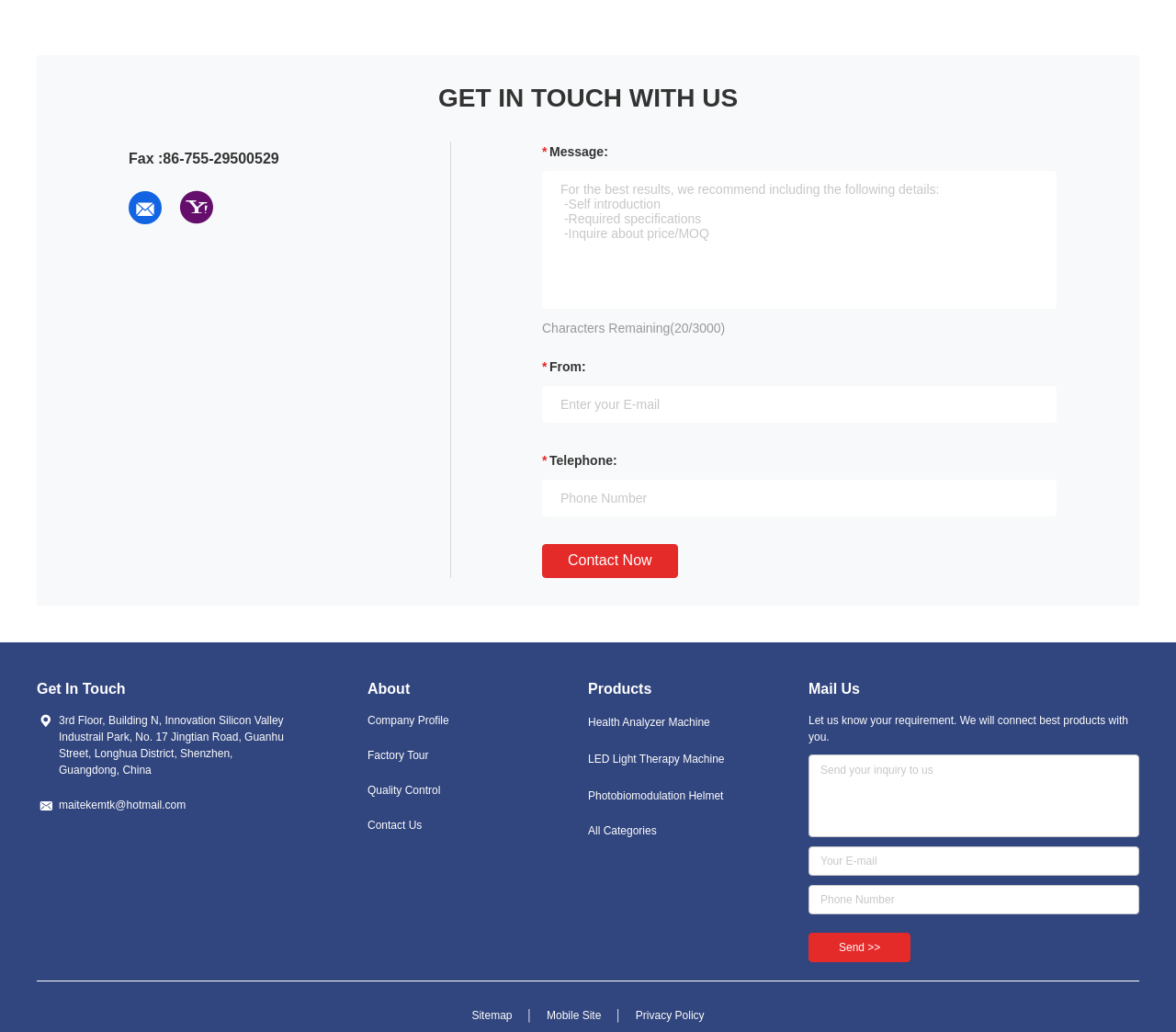Pinpoint the bounding box coordinates of the area that should be clicked to complete the following instruction: "Send an inquiry to us". The coordinates must be given as four float numbers between 0 and 1, i.e., [left, top, right, bottom].

[0.688, 0.731, 0.969, 0.811]